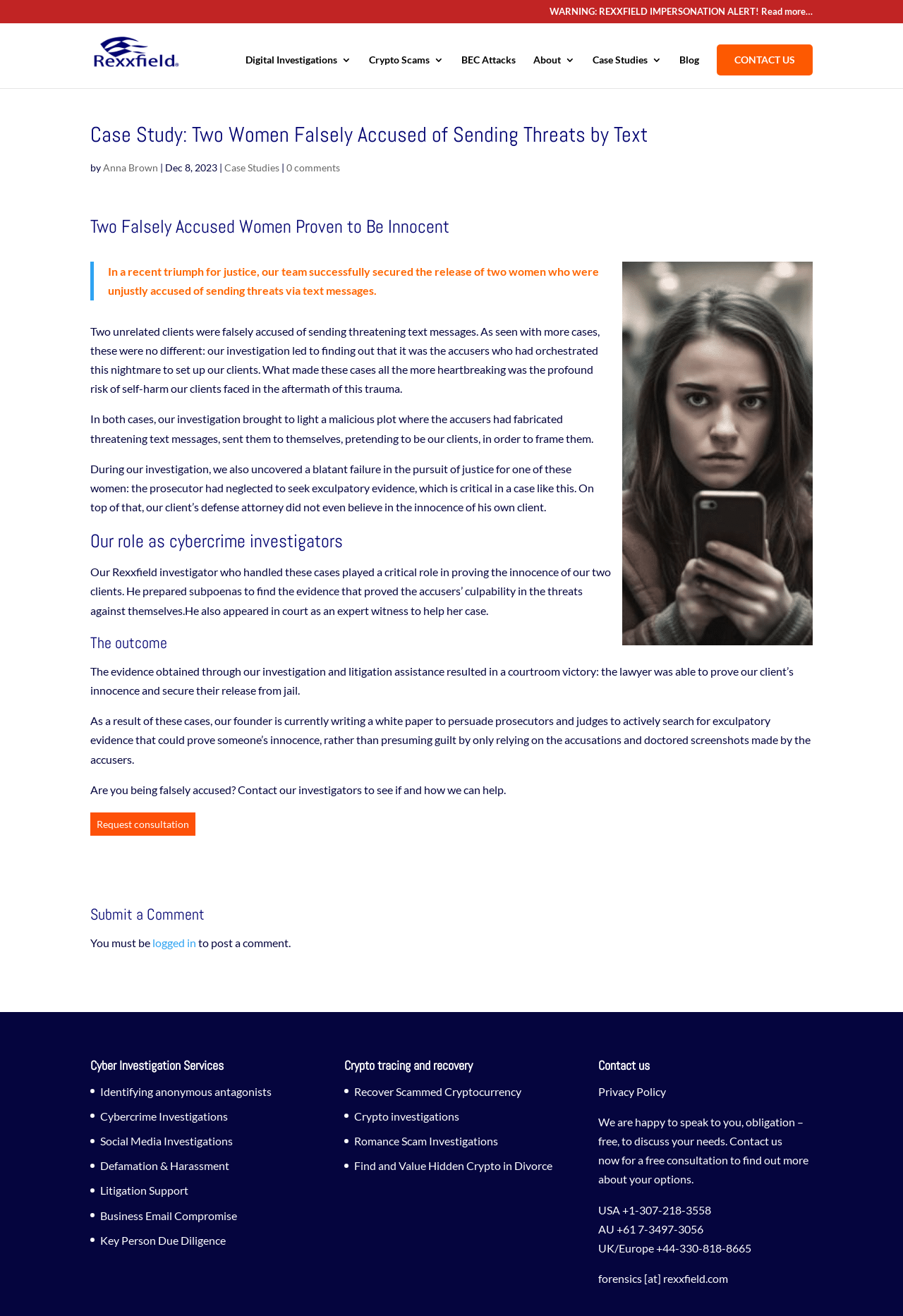What is the role of the Rexxfield investigator in the case?
Provide a concise answer using a single word or phrase based on the image.

Proving innocence of clients